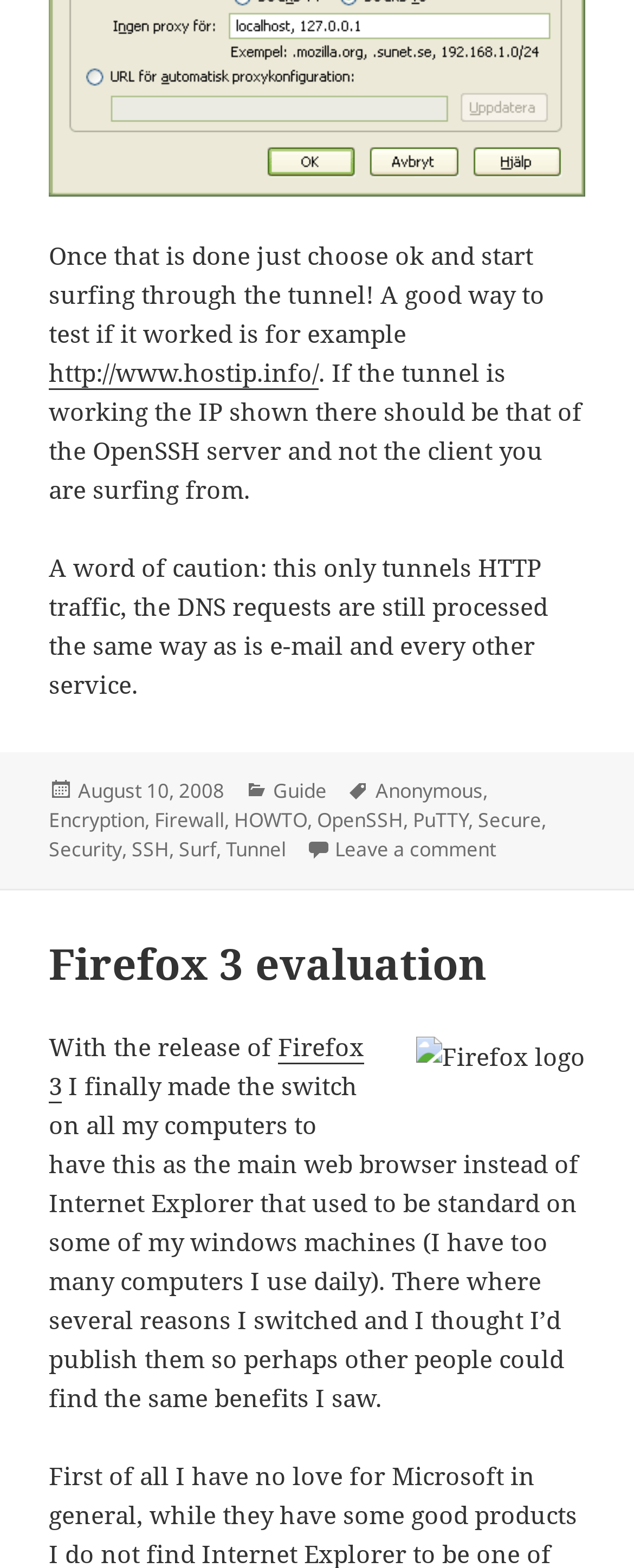What is the category of the post?
Answer the question in a detailed and comprehensive manner.

The footer section of the webpage shows the categories and tags of the post, and one of the categories is 'Guide'.